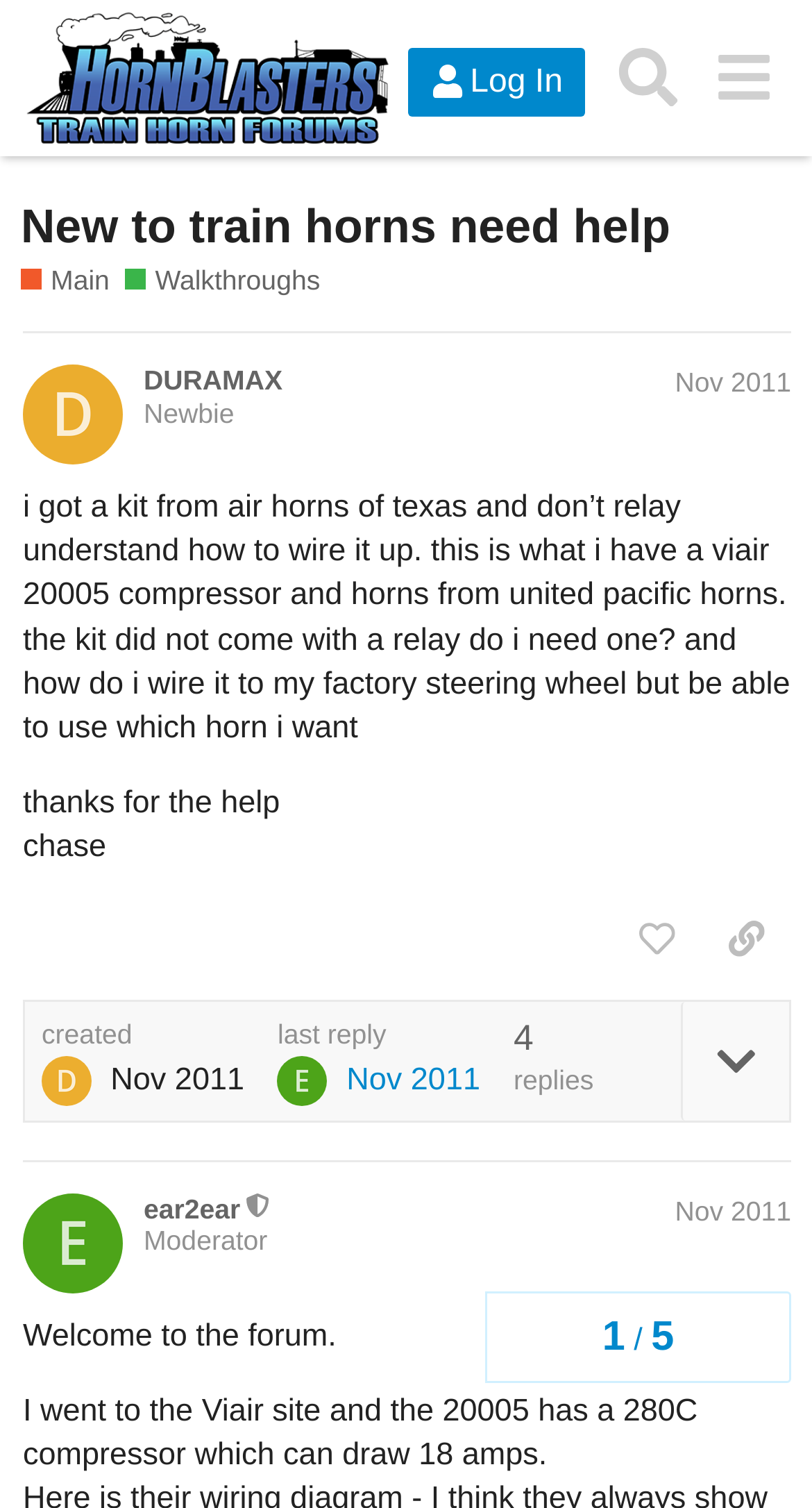What is the current status of the user DURAMAX?
Craft a detailed and extensive response to the question.

The current status of the user DURAMAX can be found in the original post, where it says 'DURAMAX Newbie Nov 2011'. This indicates that the user DURAMAX has a status of 'Newbie' on the forum.